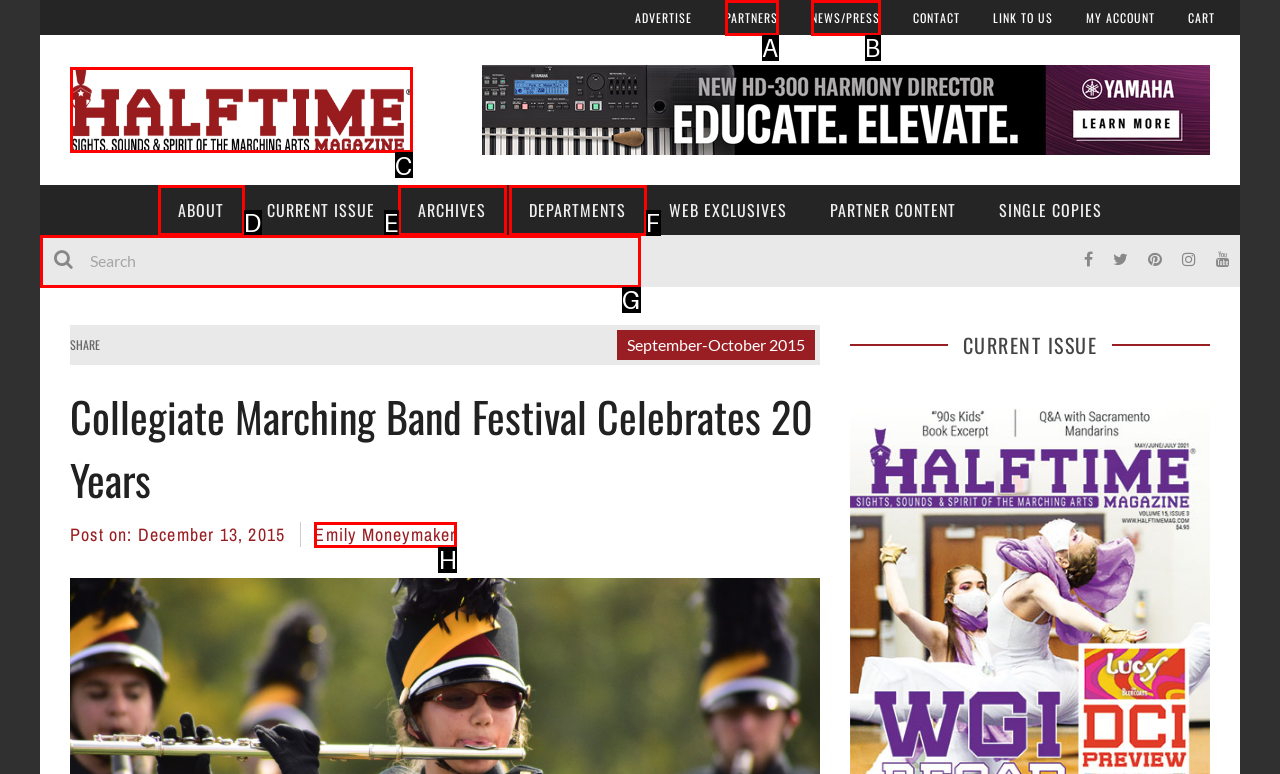Identify the option that corresponds to the description: input value="Search" name="s" value="Search" 
Provide the letter of the matching option from the available choices directly.

G